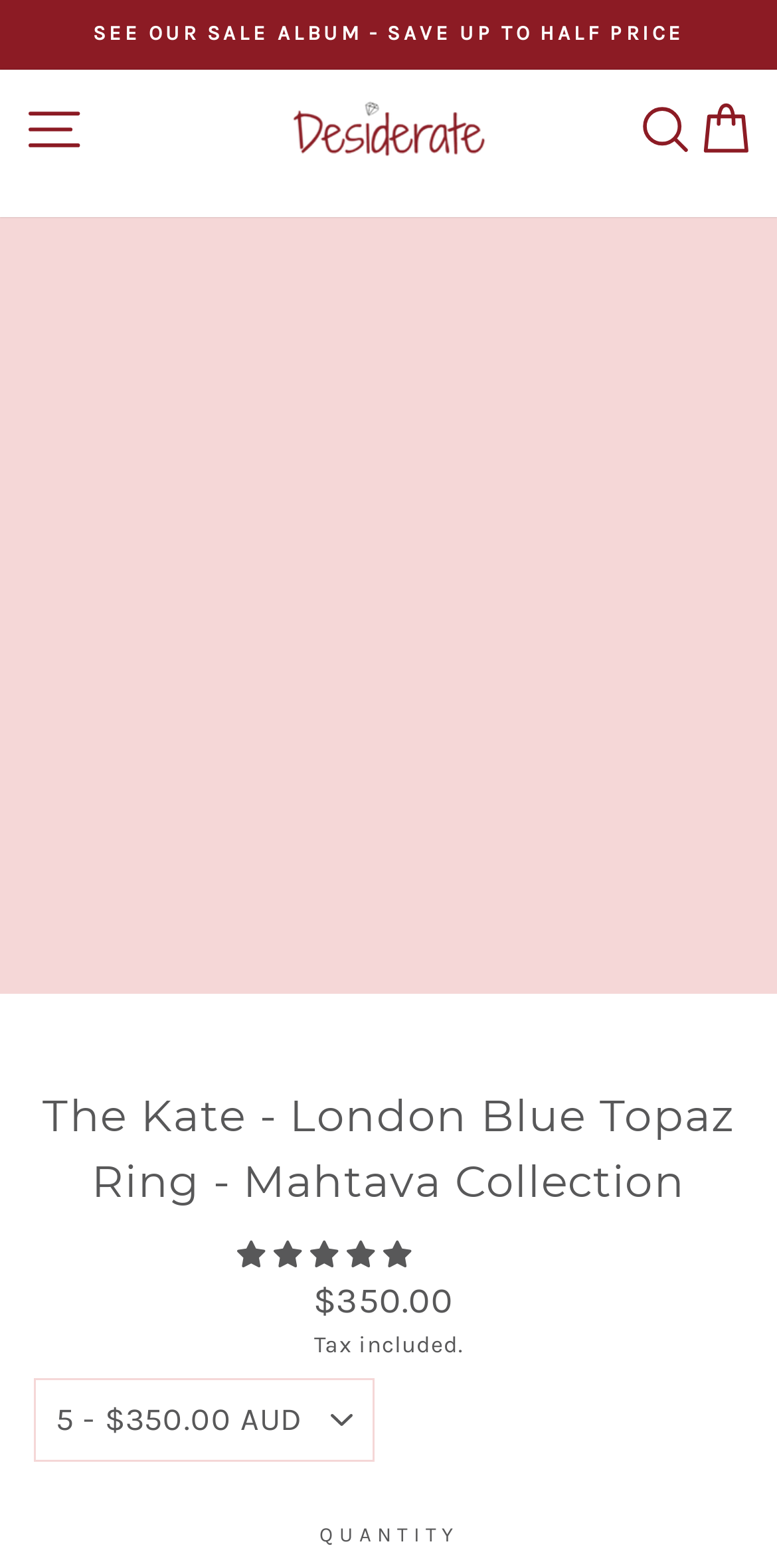Provide a brief response to the question below using a single word or phrase: 
Is there a search function on the page?

Yes